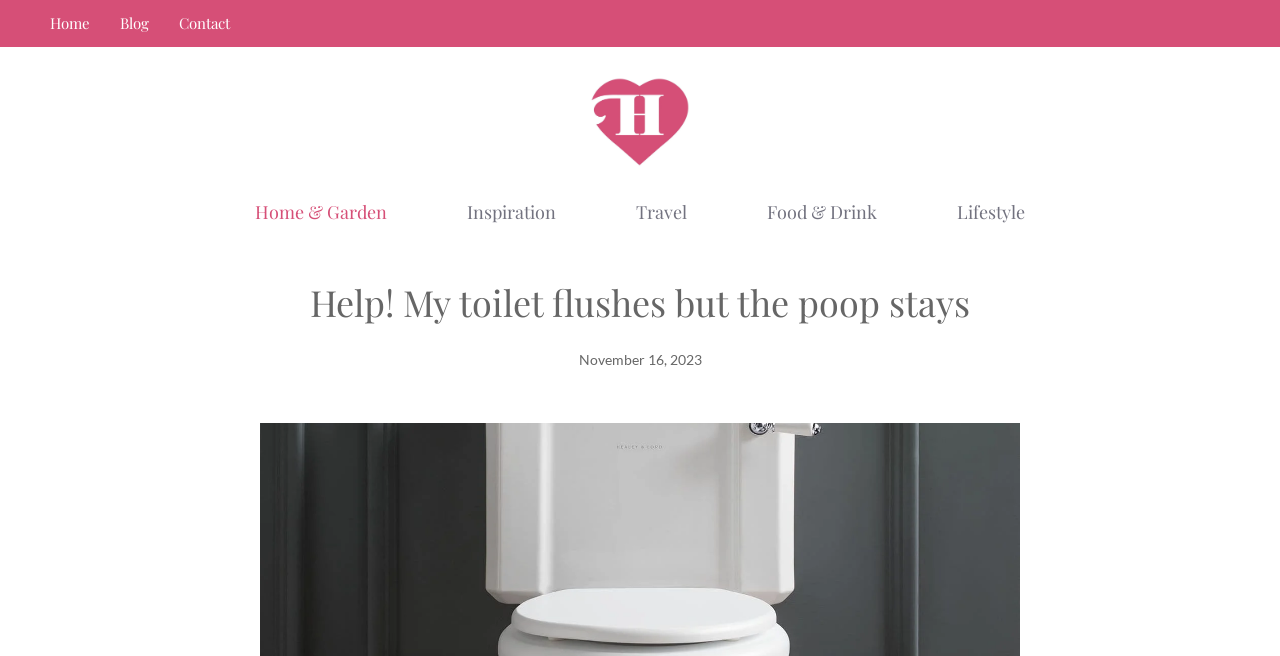What is the name of the magazine?
Give a comprehensive and detailed explanation for the question.

I found the name of the magazine by looking at the banner section of the webpage, where it says 'Heart Home Magazine' with an accompanying image.